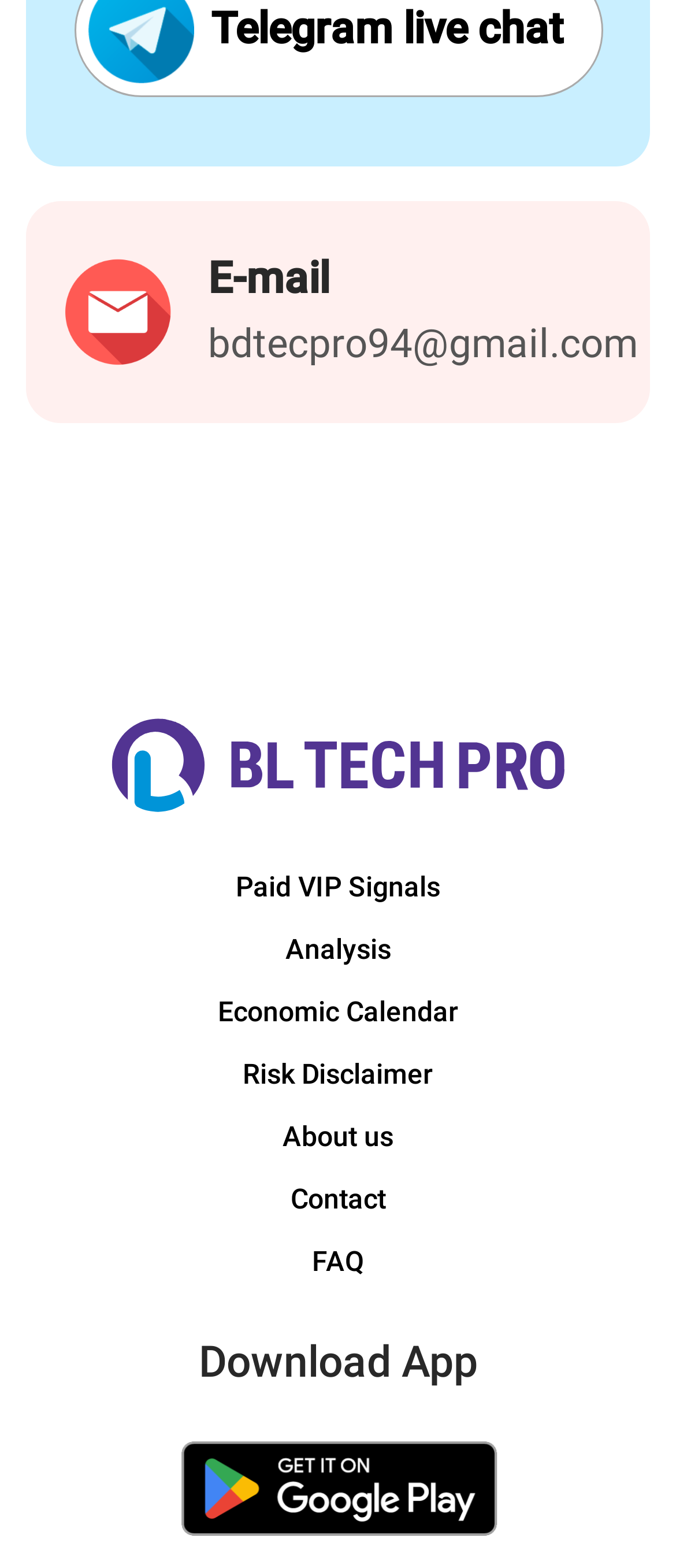Bounding box coordinates should be provided in the format (top-left x, top-left y, bottom-right x, bottom-right y) with all values between 0 and 1. Identify the bounding box for this UI element: Risk Disclaimer

[0.359, 0.674, 0.641, 0.695]